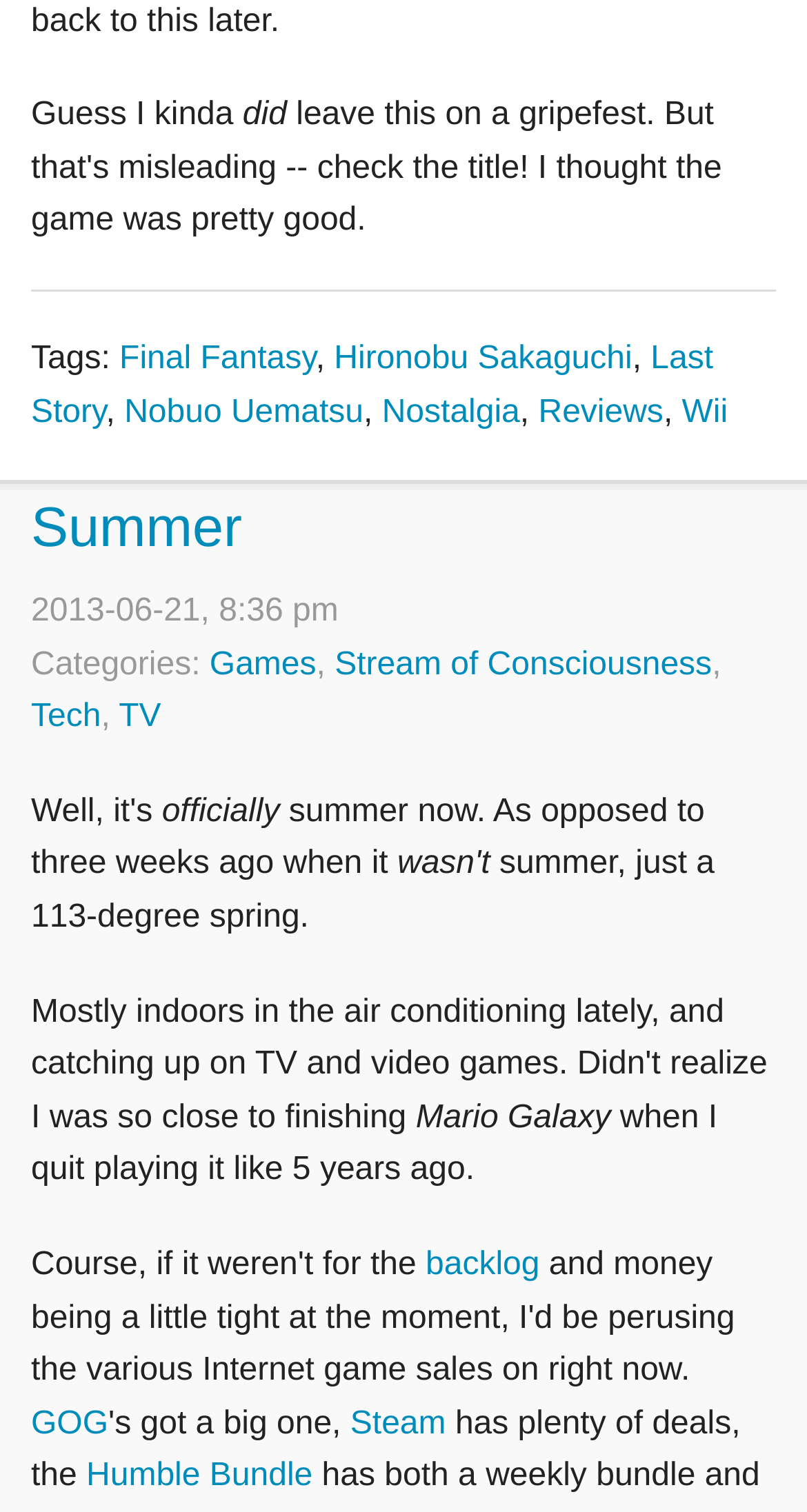What is the date of the article?
Could you answer the question with a detailed and thorough explanation?

I found the date of the article by looking at the header section, where it says 'Summer 2013-06-21, 8:36 pm'.